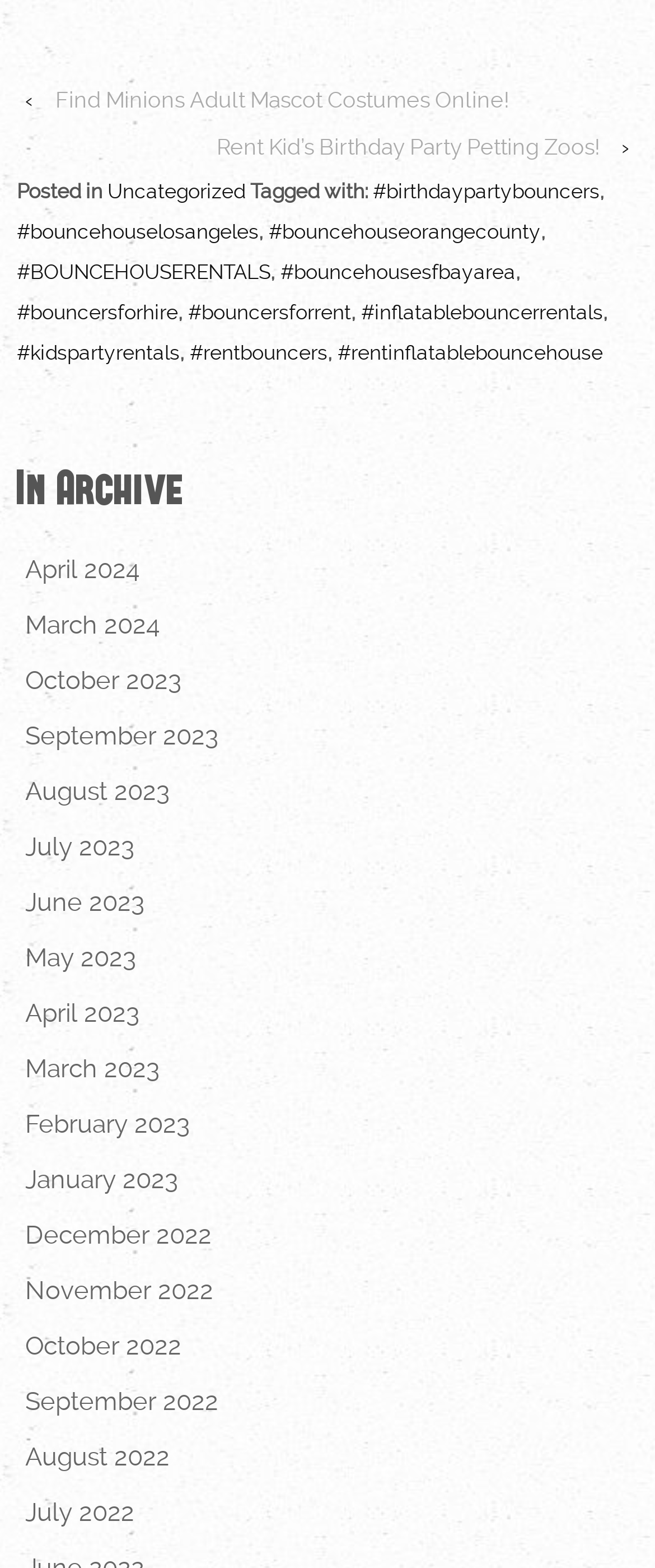Determine the bounding box coordinates for the area that should be clicked to carry out the following instruction: "Click on '#birthdaypartybouncers' link".

[0.569, 0.114, 0.915, 0.129]